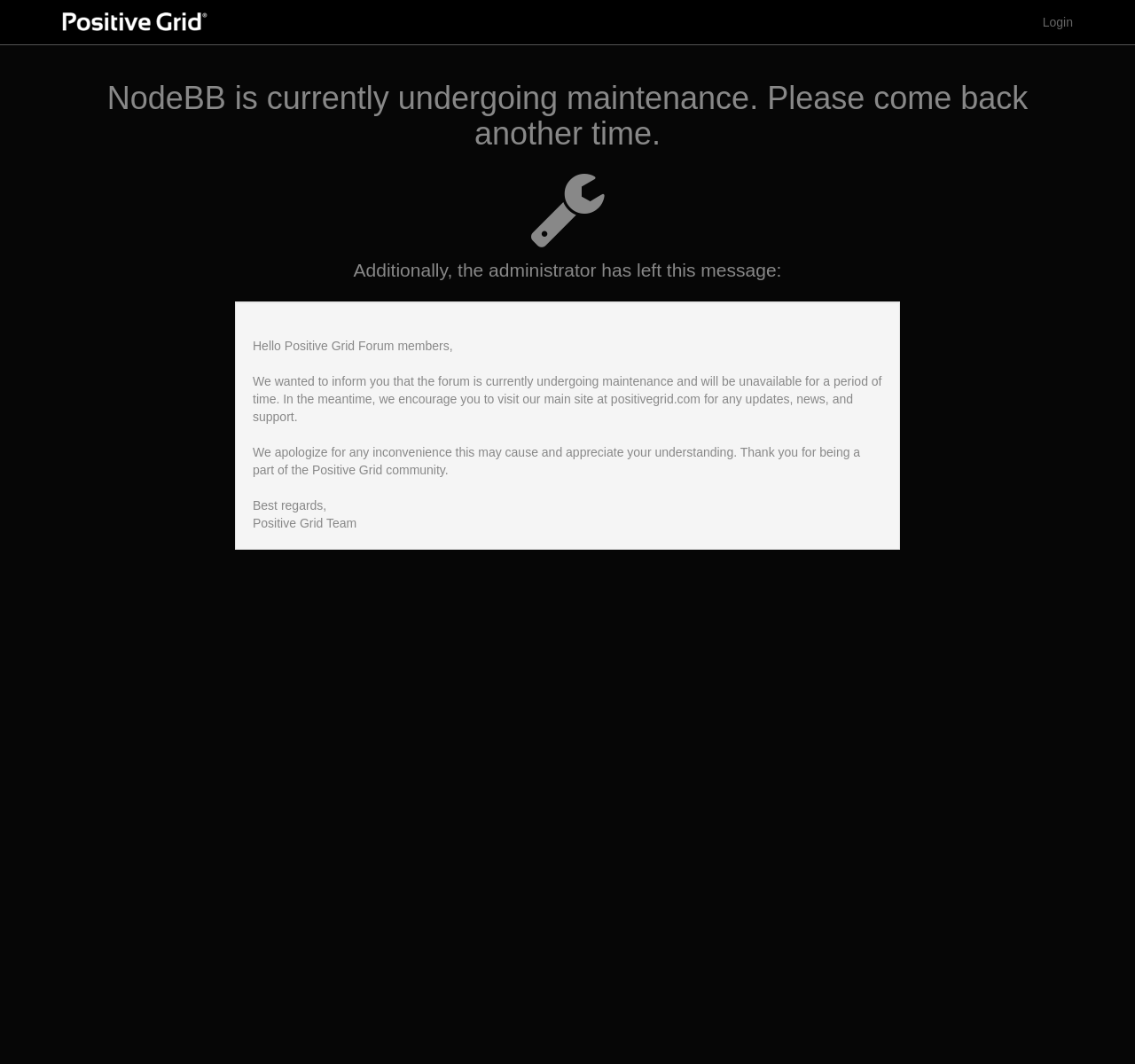Can you determine the main header of this webpage?

NodeBB is currently undergoing maintenance. Please come back another time.